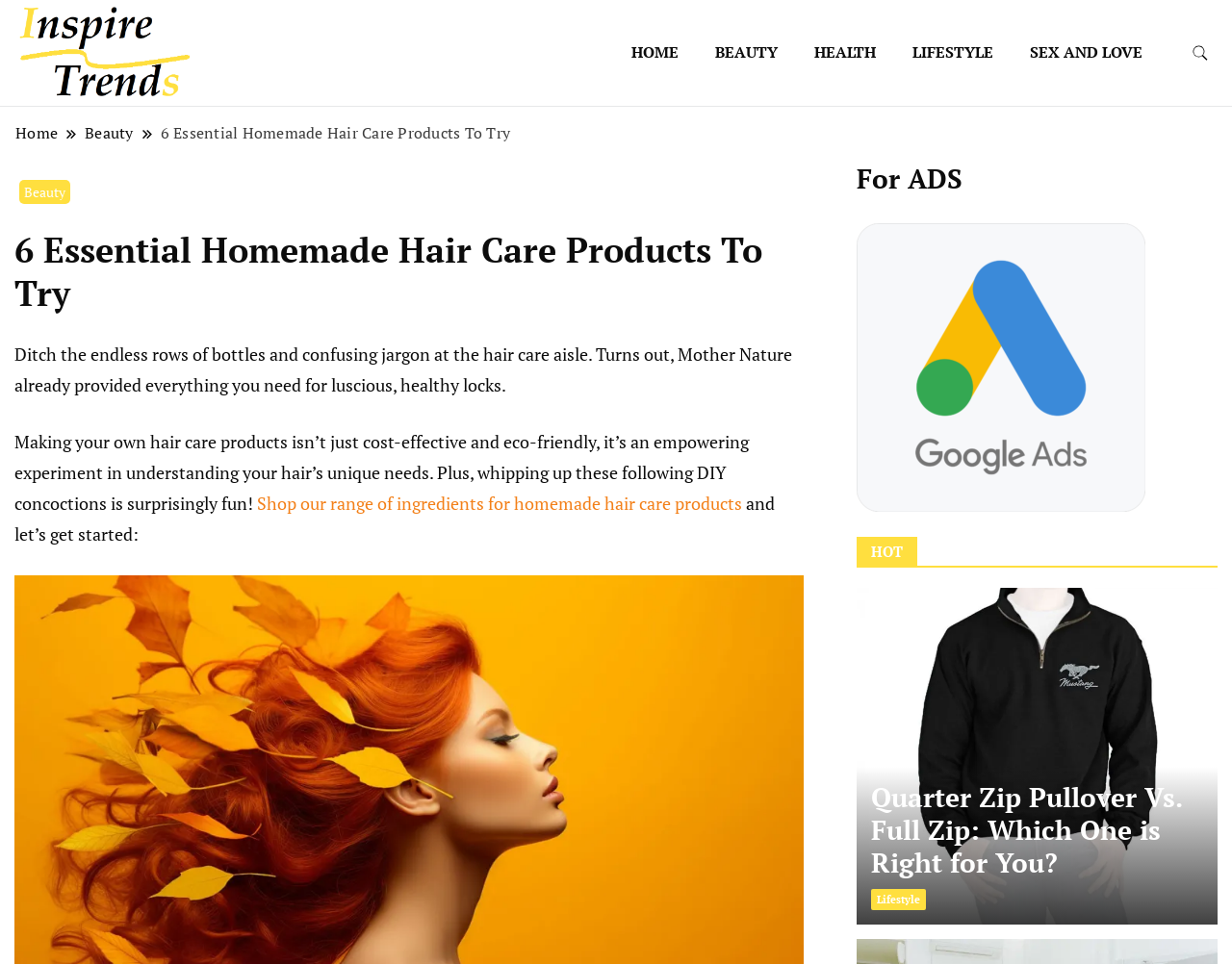Please identify the bounding box coordinates of the region to click in order to complete the task: "Explore 'Web Scraping'". The coordinates must be four float numbers between 0 and 1, specified as [left, top, right, bottom].

None